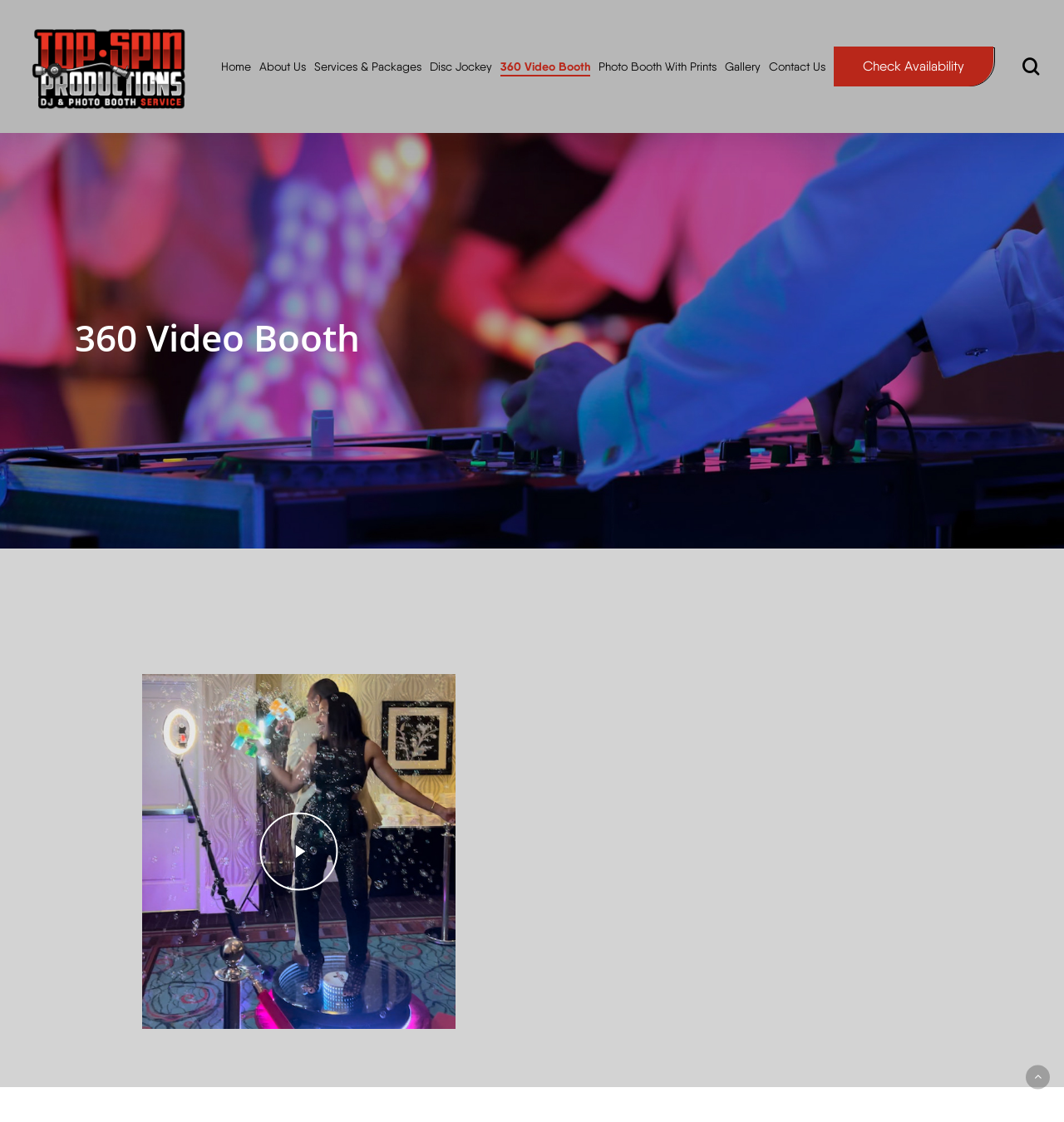Locate the bounding box coordinates of the clickable region necessary to complete the following instruction: "Close Search". Provide the coordinates in the format of four float numbers between 0 and 1, i.e., [left, top, right, bottom].

[0.902, 0.156, 0.92, 0.169]